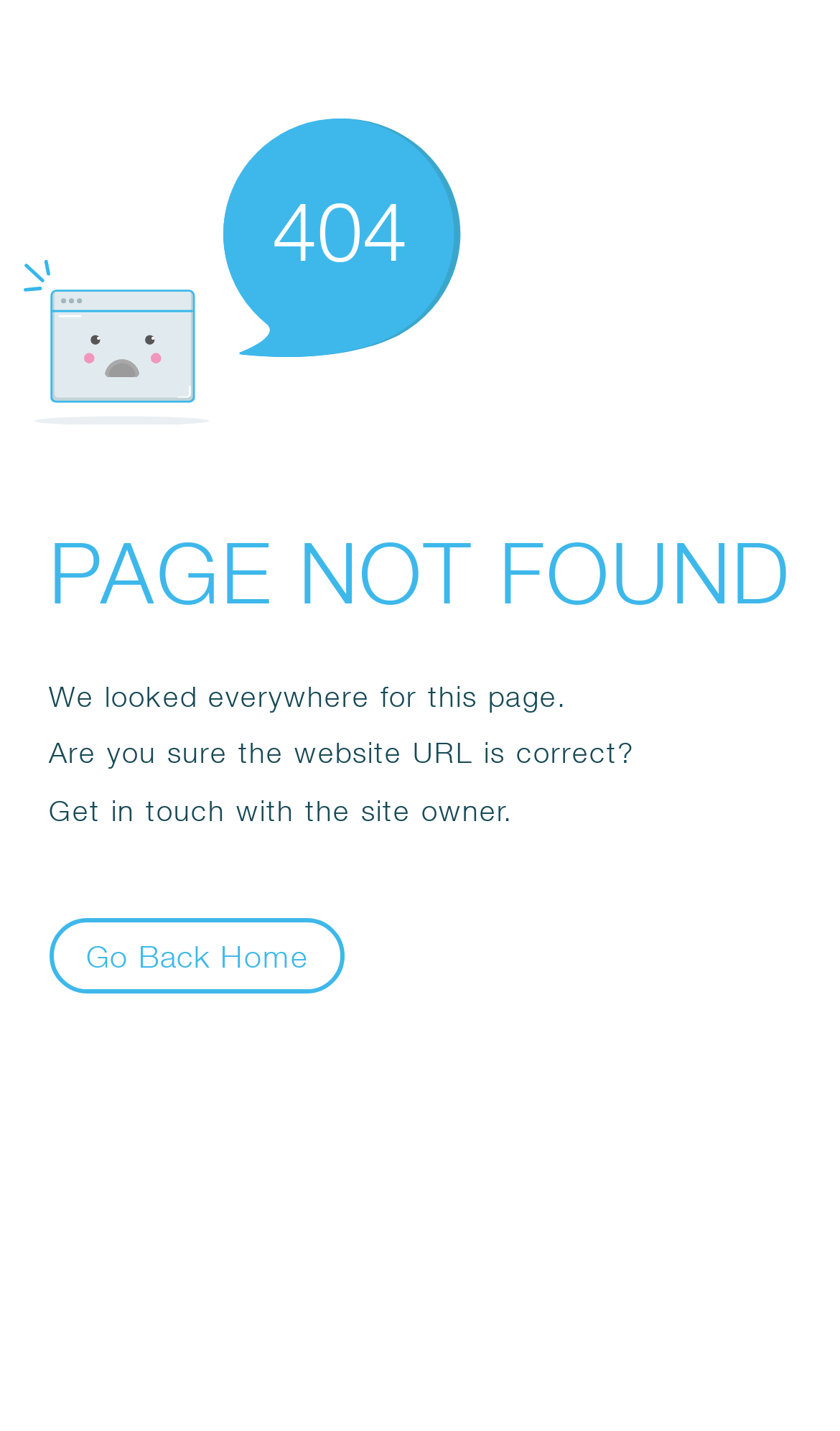Create an in-depth description of the webpage, covering main sections.

The webpage displays an error message, prominently featuring the text "404" in a large font size, positioned near the top center of the page. Below this, the text "PAGE NOT FOUND" is displayed in a horizontal band that spans almost the entire width of the page. 

Underneath this band, there are three paragraphs of text. The first paragraph reads "We looked everywhere for this page." The second paragraph asks "Are you sure the website URL is correct?" The third paragraph suggests "Get in touch with the site owner." These paragraphs are stacked vertically, aligned to the left side of the page.

At the bottom left of the page, there is a button labeled "Go Back Home". An SVG icon is positioned at the top left corner of the page, but its contents are not specified.